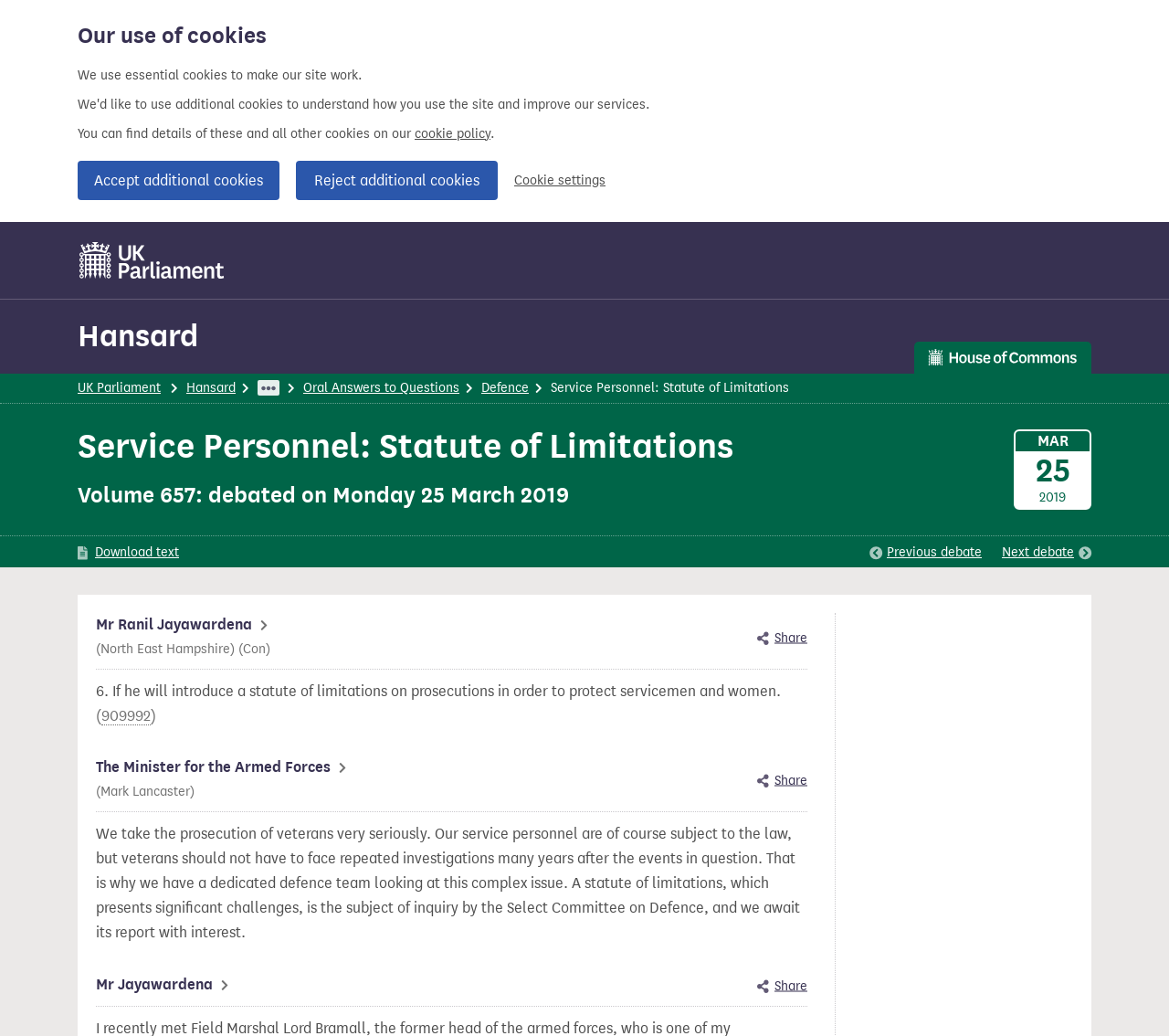Can you specify the bounding box coordinates for the region that should be clicked to fulfill this instruction: "View Hansard".

[0.066, 0.306, 0.17, 0.342]